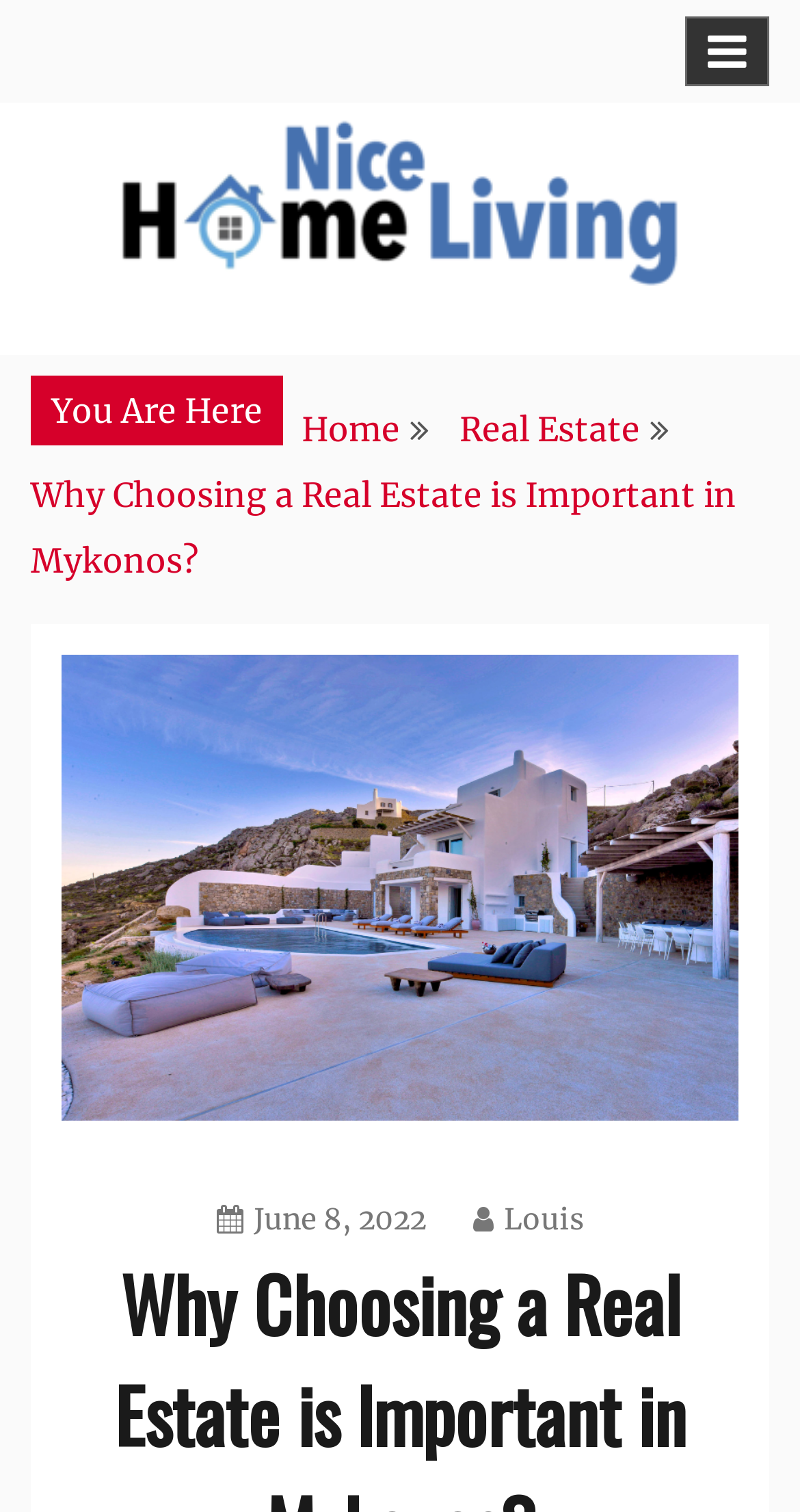Locate the UI element described by parent_node: Nice Home Living in the provided webpage screenshot. Return the bounding box coordinates in the format (top-left x, top-left y, bottom-right x, bottom-right y), ensuring all values are between 0 and 1.

[0.138, 0.068, 0.862, 0.208]